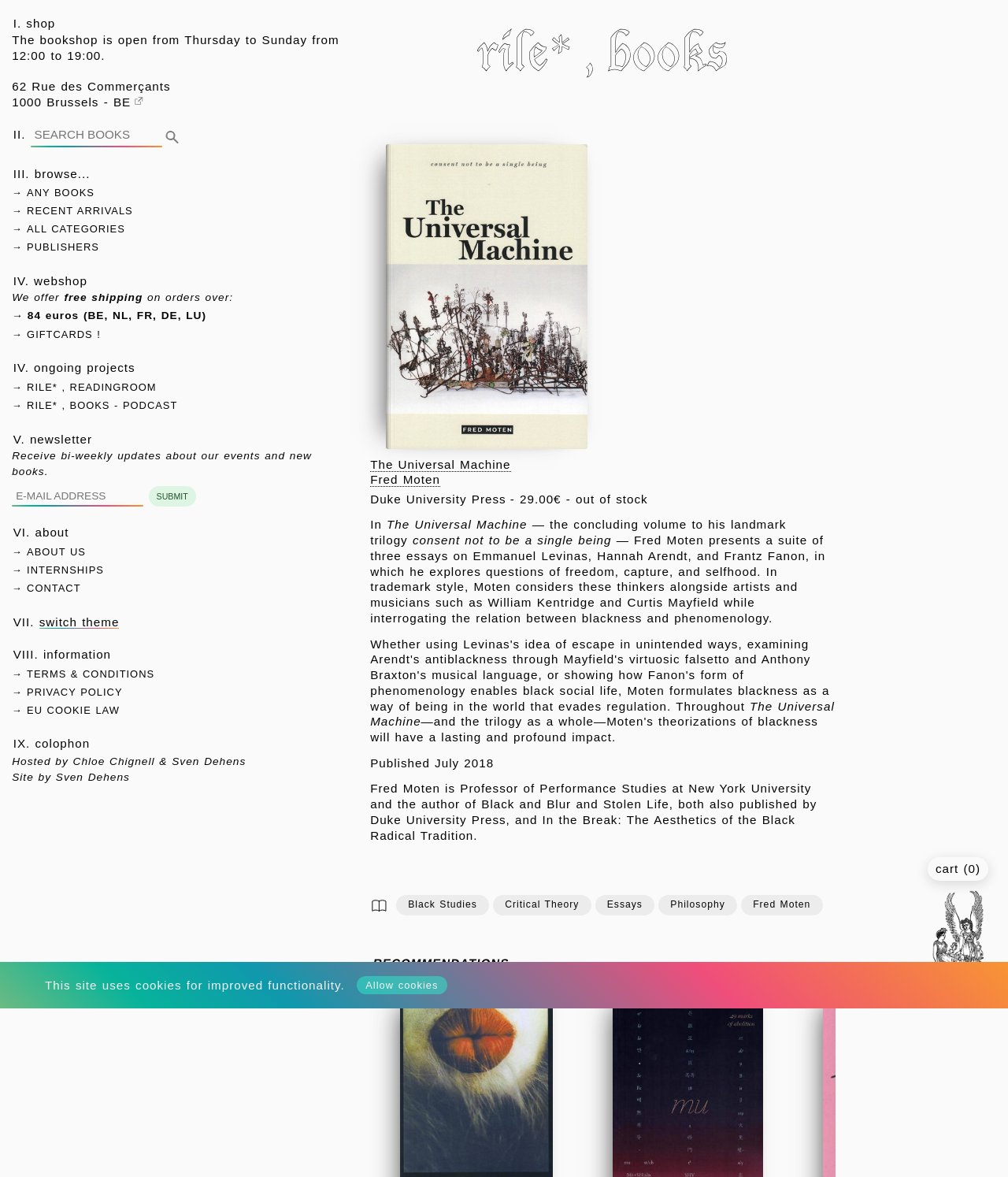Locate the bounding box coordinates of the area that needs to be clicked to fulfill the following instruction: "Subscribe to the newsletter". The coordinates should be in the format of four float numbers between 0 and 1, namely [left, top, right, bottom].

[0.012, 0.413, 0.142, 0.43]